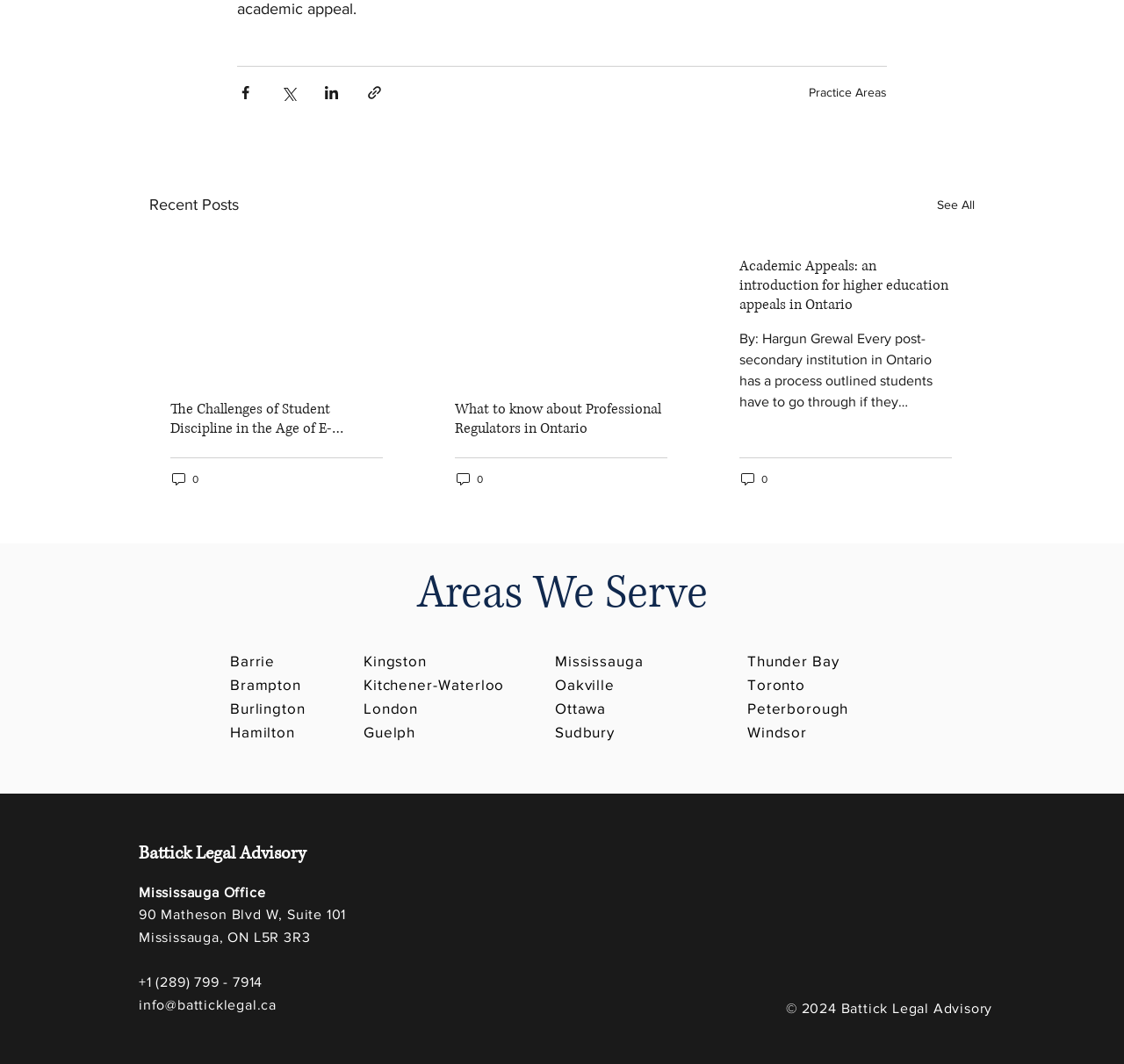Identify the bounding box coordinates of the clickable region required to complete the instruction: "Check the Areas We Serve section". The coordinates should be given as four float numbers within the range of 0 and 1, i.e., [left, top, right, bottom].

[0.369, 0.53, 0.631, 0.586]